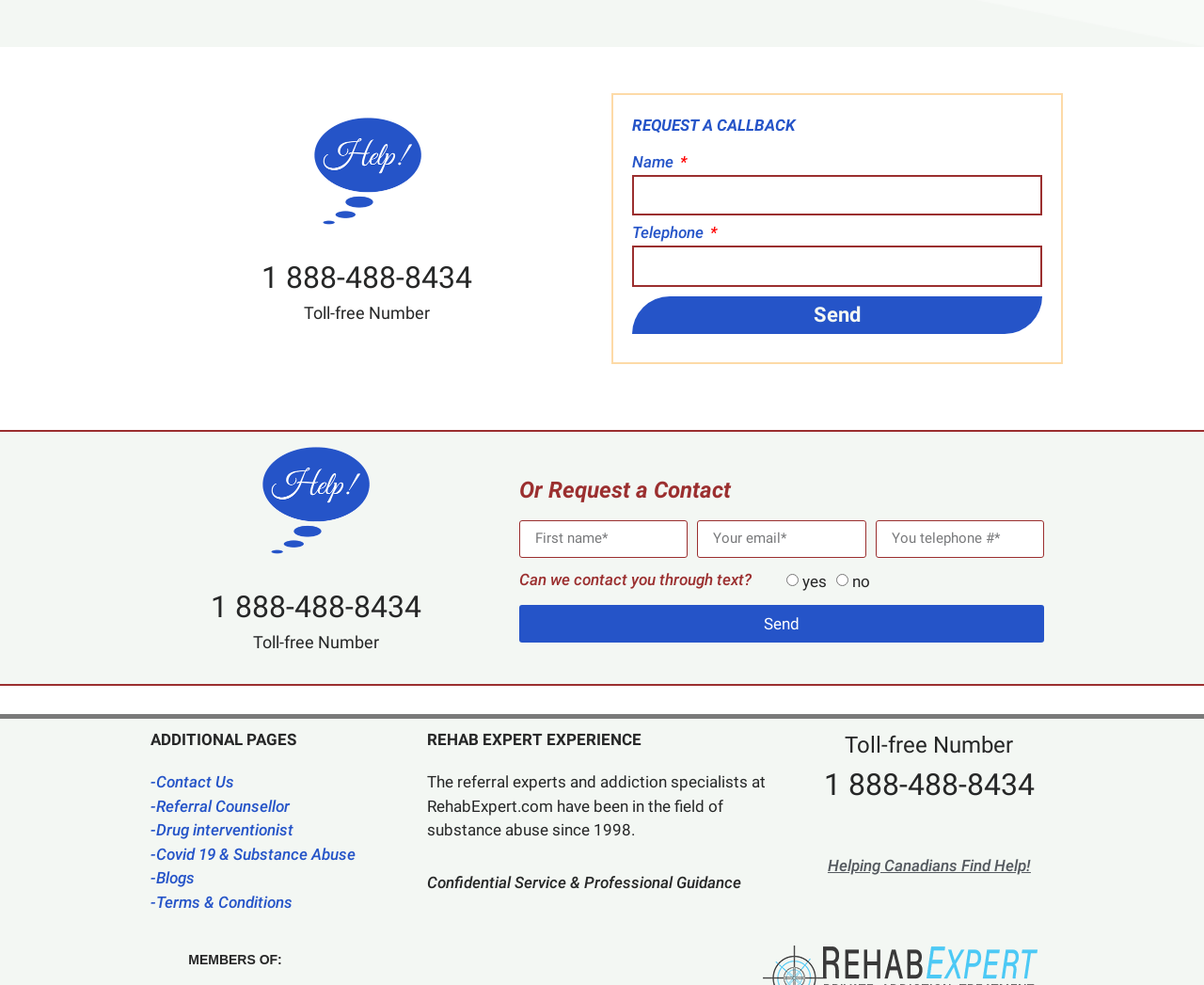Identify the bounding box for the described UI element. Provide the coordinates in (top-left x, top-left y, bottom-right x, bottom-right y) format with values ranging from 0 to 1: -Covid 19 & Substance Abuse

[0.125, 0.857, 0.295, 0.876]